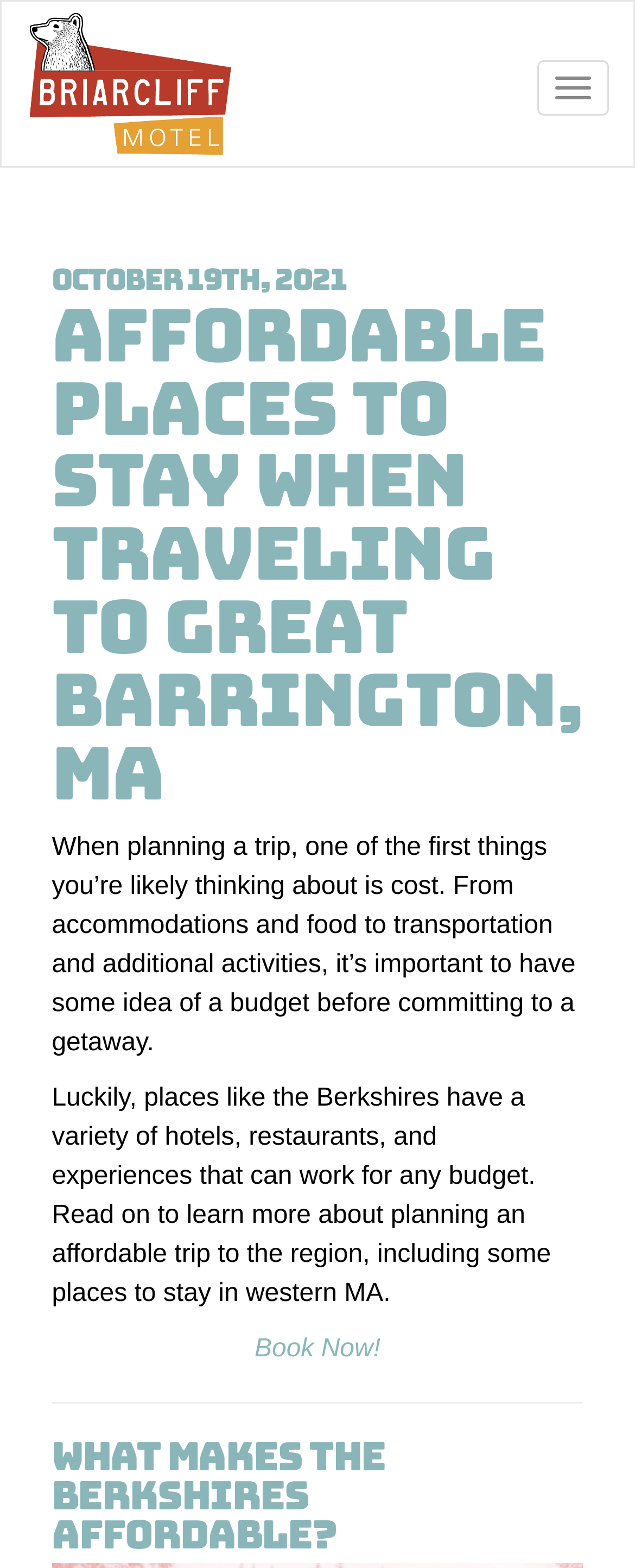Determine the heading of the webpage and extract its text content.

Affordable Places to Stay When Traveling to Great Barrington, MA